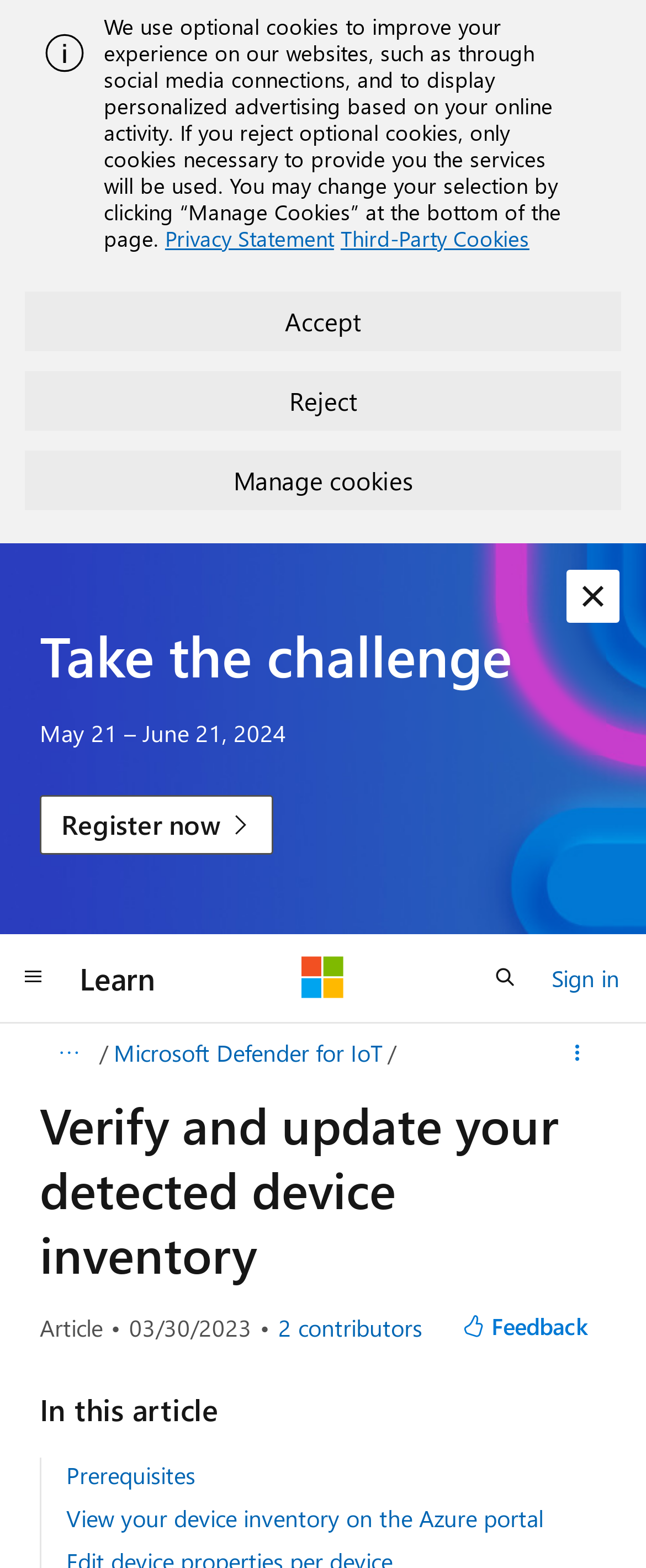What is the challenge period?
Answer the question with a single word or phrase derived from the image.

May 21 – June 21, 2024